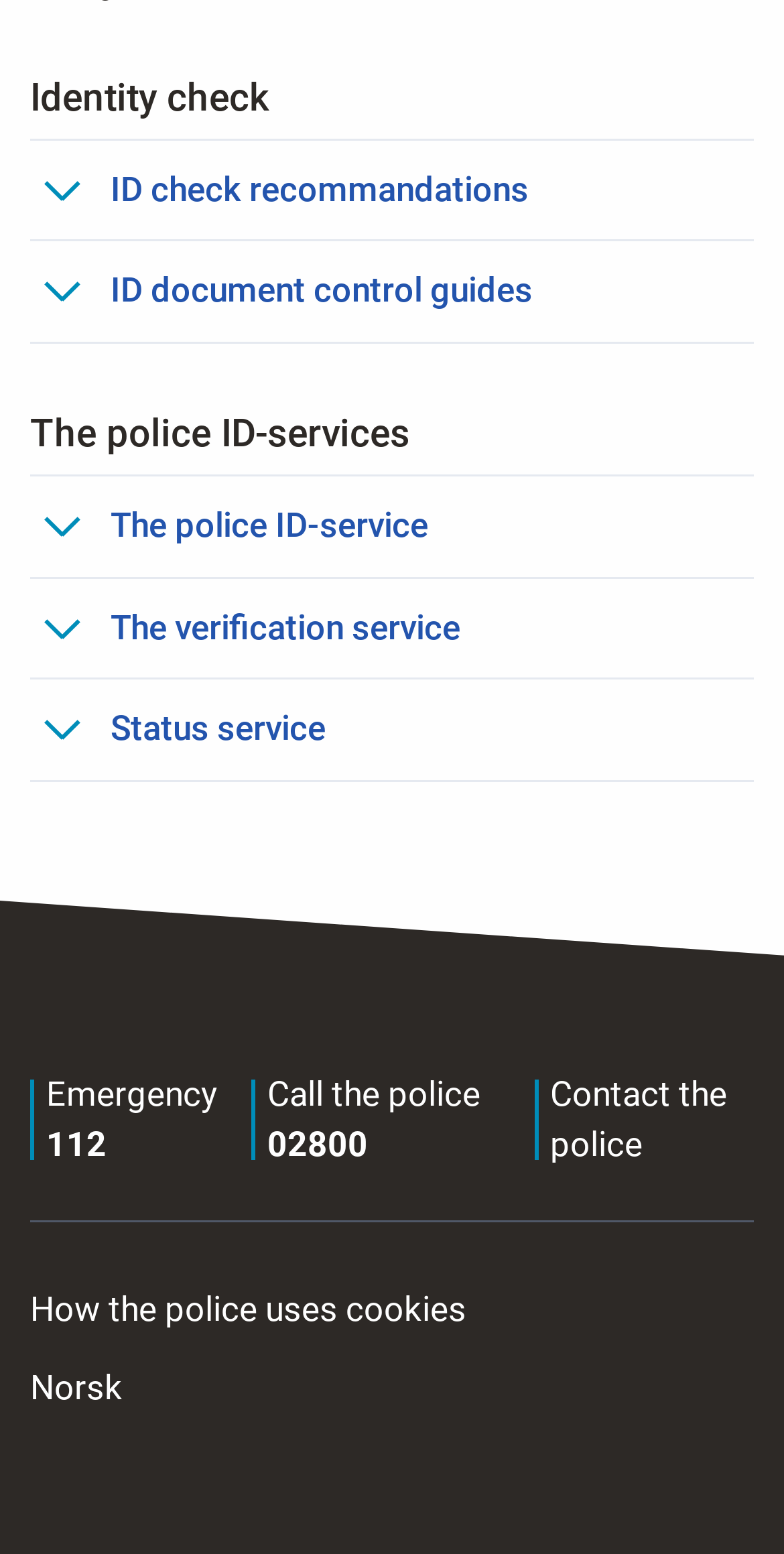Please identify the bounding box coordinates of the region to click in order to complete the task: "Check ID check recommendations". The coordinates must be four float numbers between 0 and 1, specified as [left, top, right, bottom].

[0.038, 0.09, 0.962, 0.155]